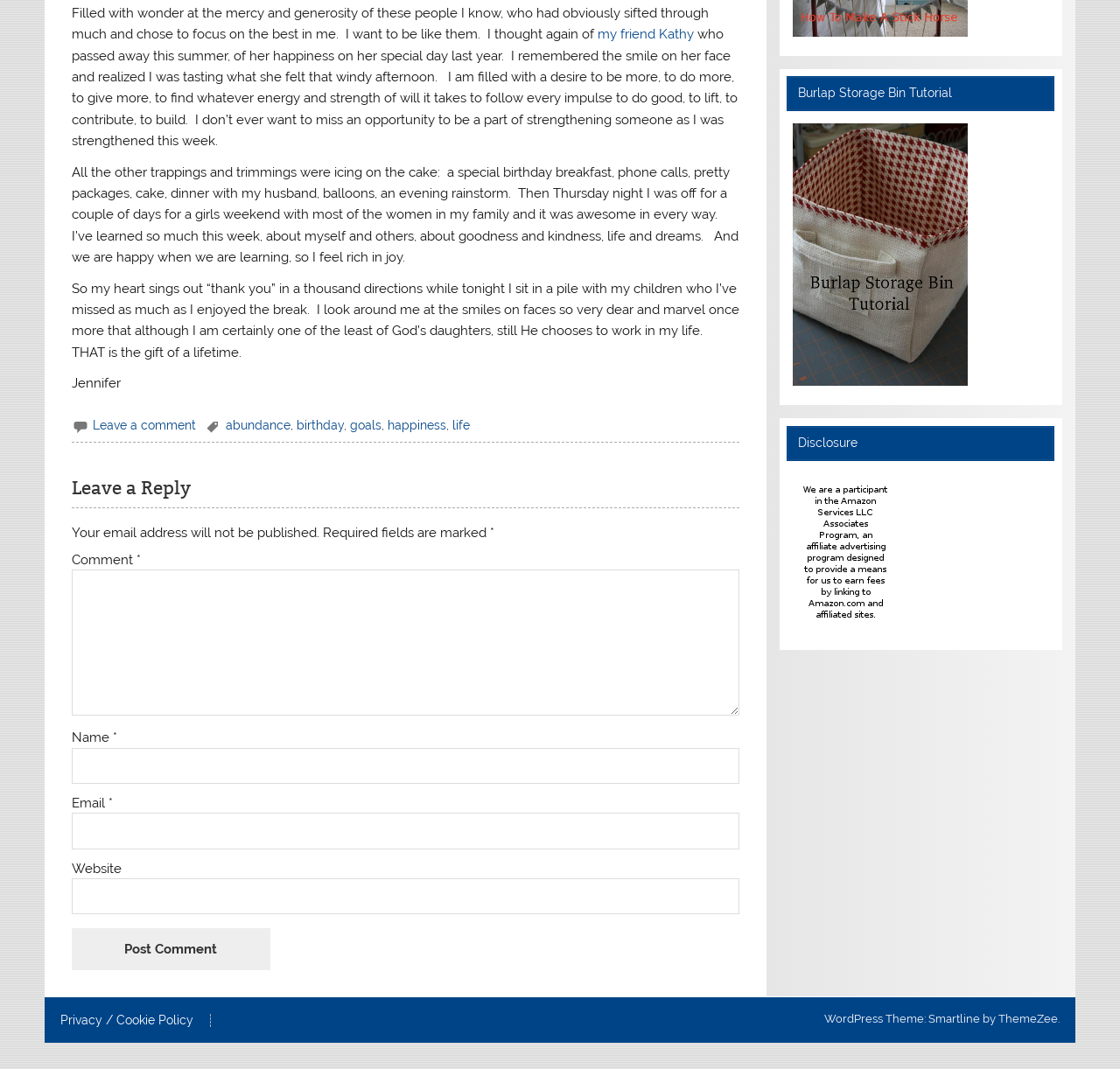Determine the bounding box coordinates of the region to click in order to accomplish the following instruction: "Click the 'Post Comment' button". Provide the coordinates as four float numbers between 0 and 1, specifically [left, top, right, bottom].

[0.064, 0.868, 0.242, 0.908]